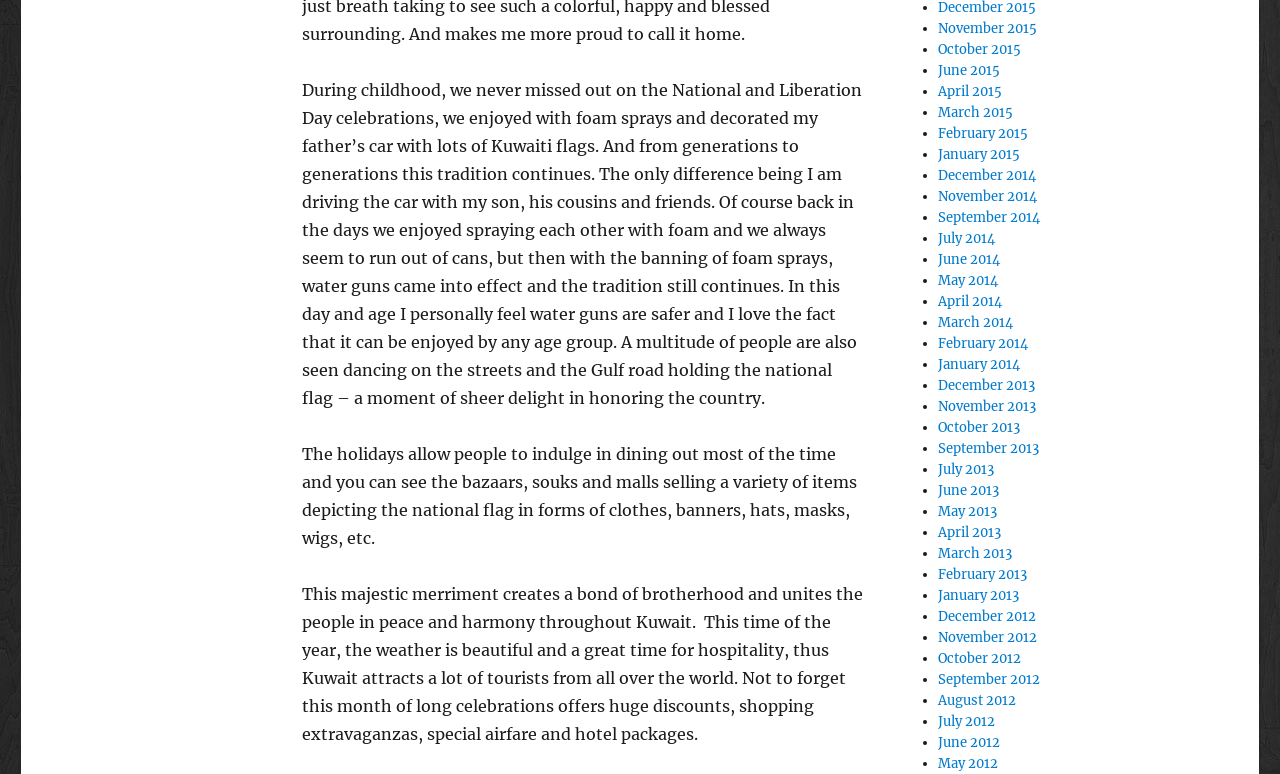Specify the bounding box coordinates of the area to click in order to execute this command: 'Click on October 2015'. The coordinates should consist of four float numbers ranging from 0 to 1, and should be formatted as [left, top, right, bottom].

[0.733, 0.053, 0.797, 0.075]